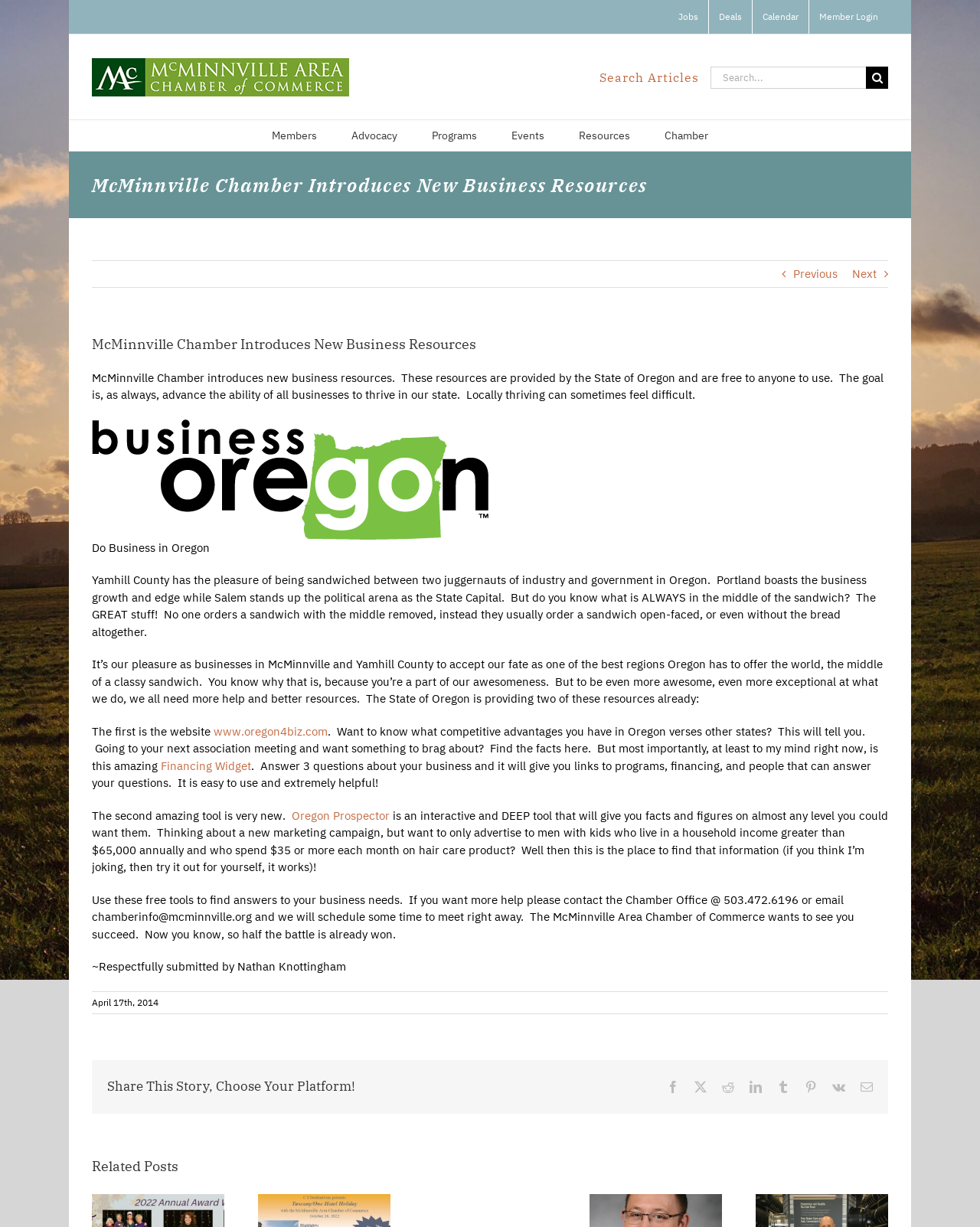Answer the question using only a single word or phrase: 
How many social media platforms are available to share the story?

9